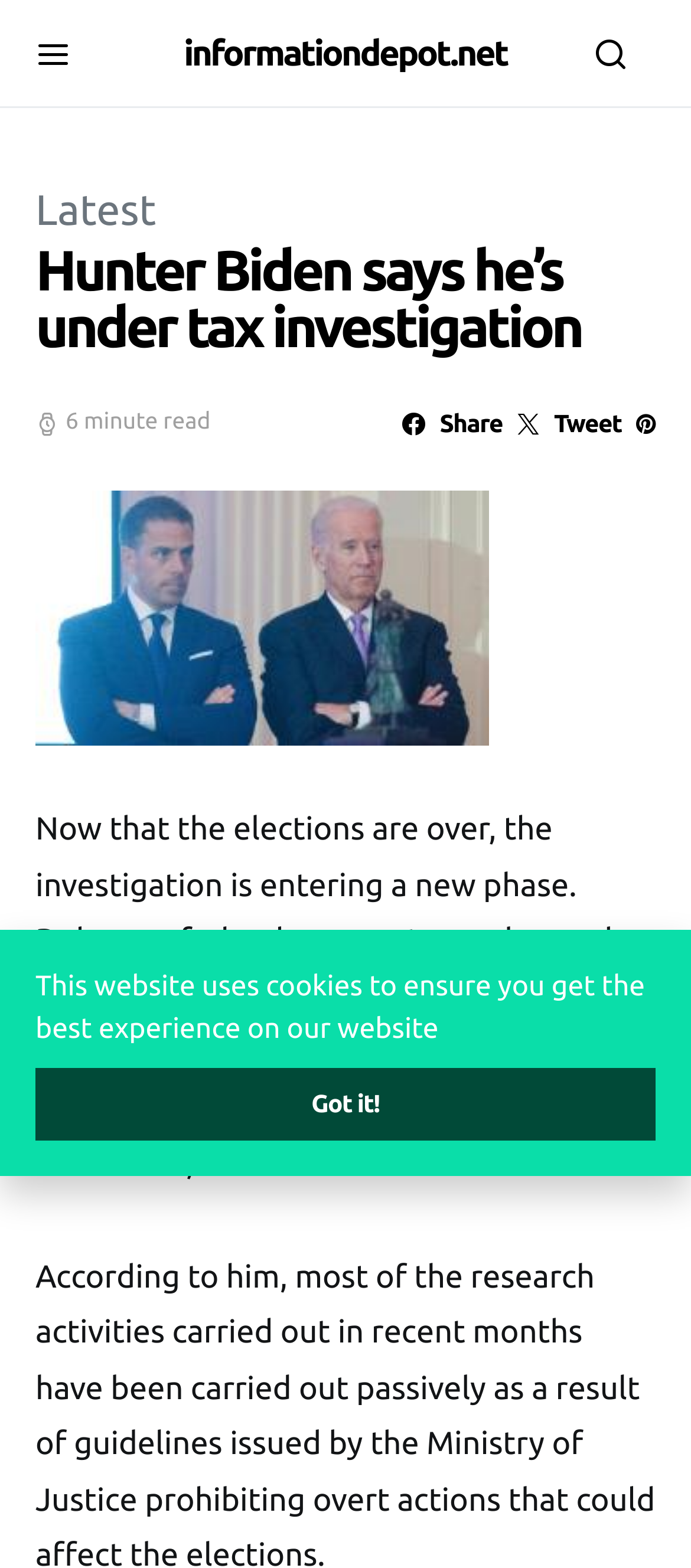Provide the bounding box coordinates in the format (top-left x, top-left y, bottom-right x, bottom-right y). All values are floating point numbers between 0 and 1. Determine the bounding box coordinate of the UI element described as: parent_node: informationdepot.net

[0.051, 0.016, 0.101, 0.052]